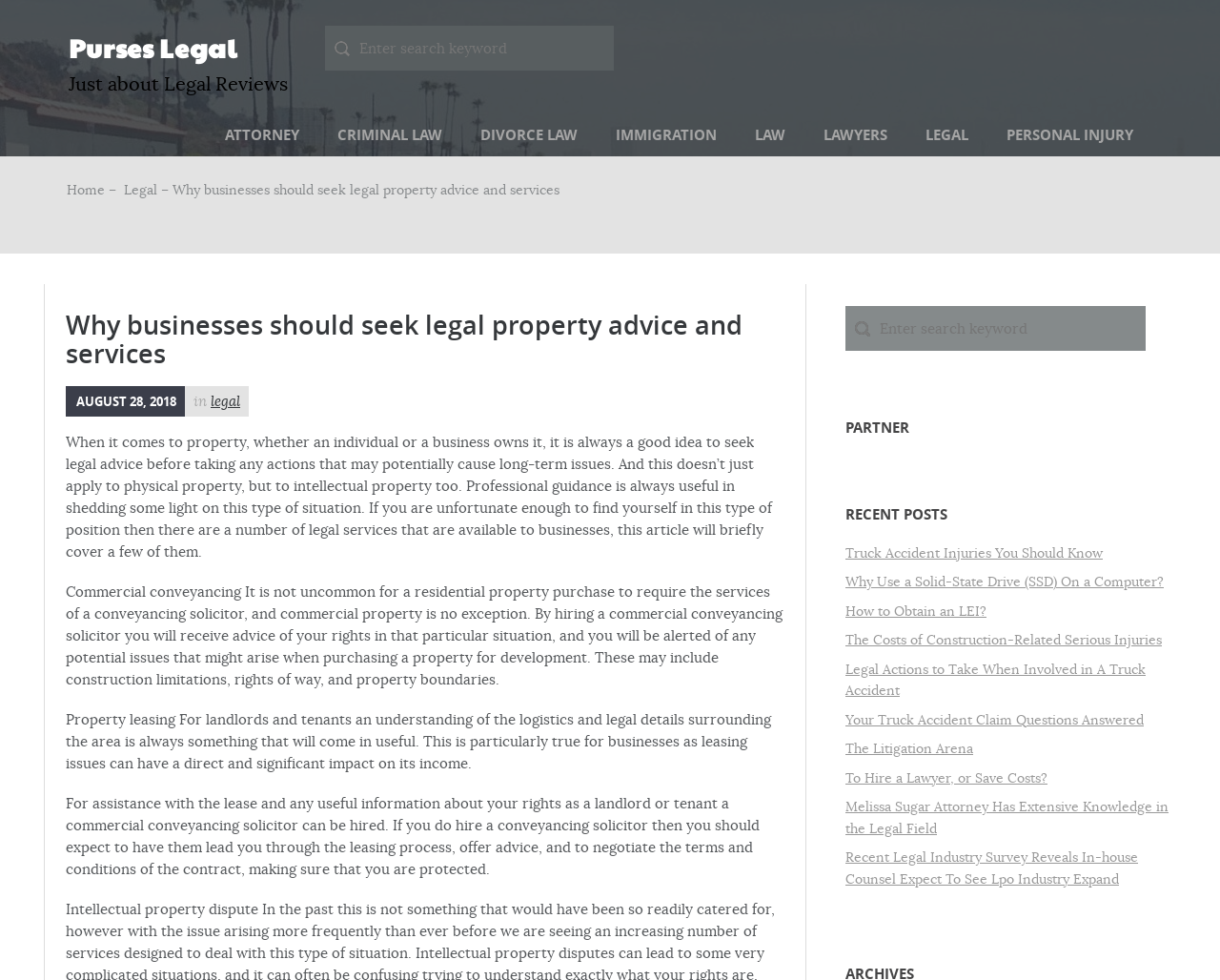What is the purpose of commercial conveyancing?
Use the image to answer the question with a single word or phrase.

To receive advice on property rights